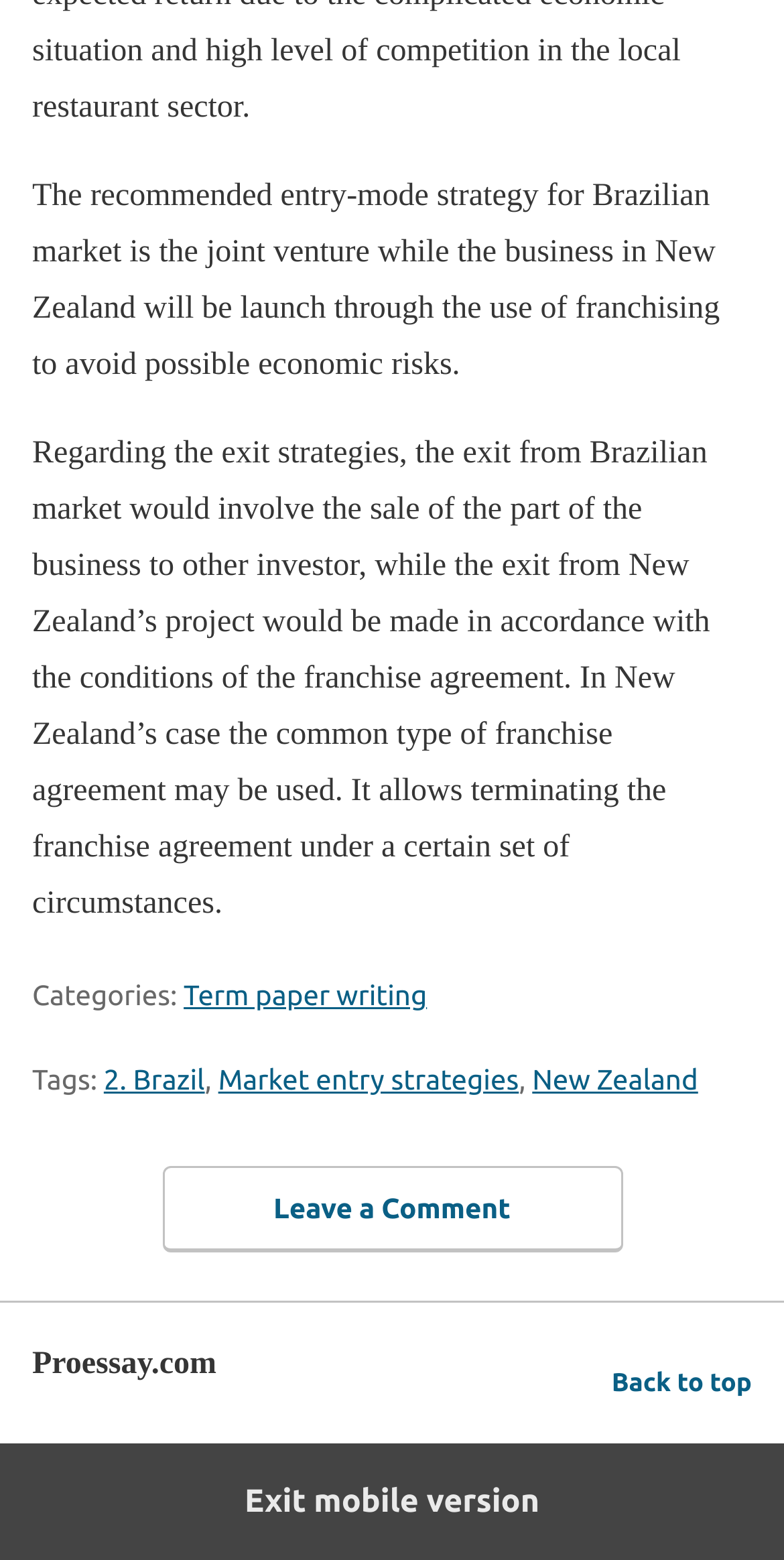What is the recommended entry-mode strategy for Brazilian market?
Answer the question in a detailed and comprehensive manner.

The recommended entry-mode strategy for Brazilian market is mentioned in the first paragraph of the webpage, which states that 'The recommended entry-mode strategy for Brazilian market is the joint venture while the business in New Zealand will be launch through the use of franchising to avoid possible economic risks.'